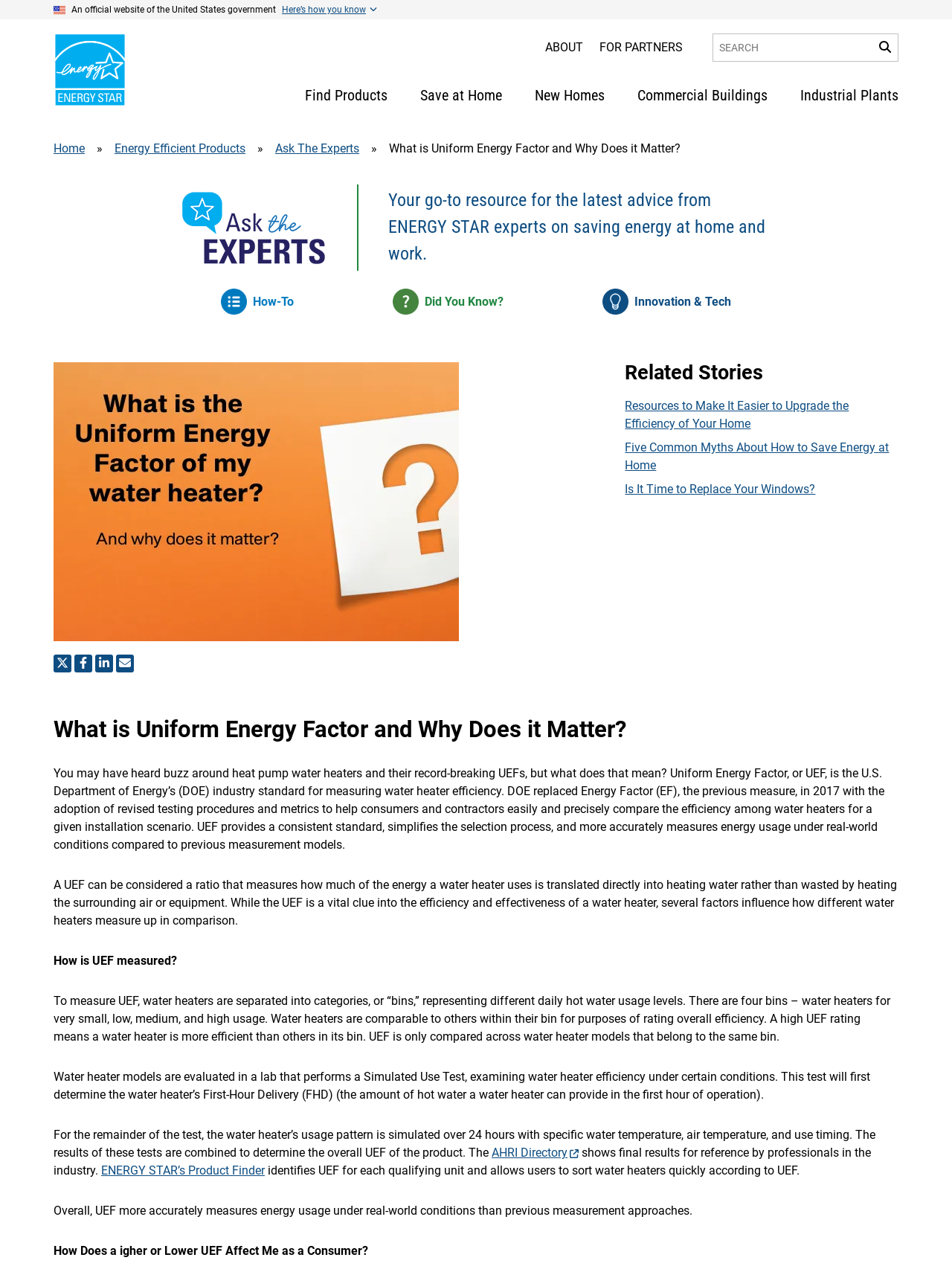Please identify the bounding box coordinates of the element's region that I should click in order to complete the following instruction: "Ask the experts". The bounding box coordinates consist of four float numbers between 0 and 1, i.e., [left, top, right, bottom].

[0.188, 0.15, 0.344, 0.209]